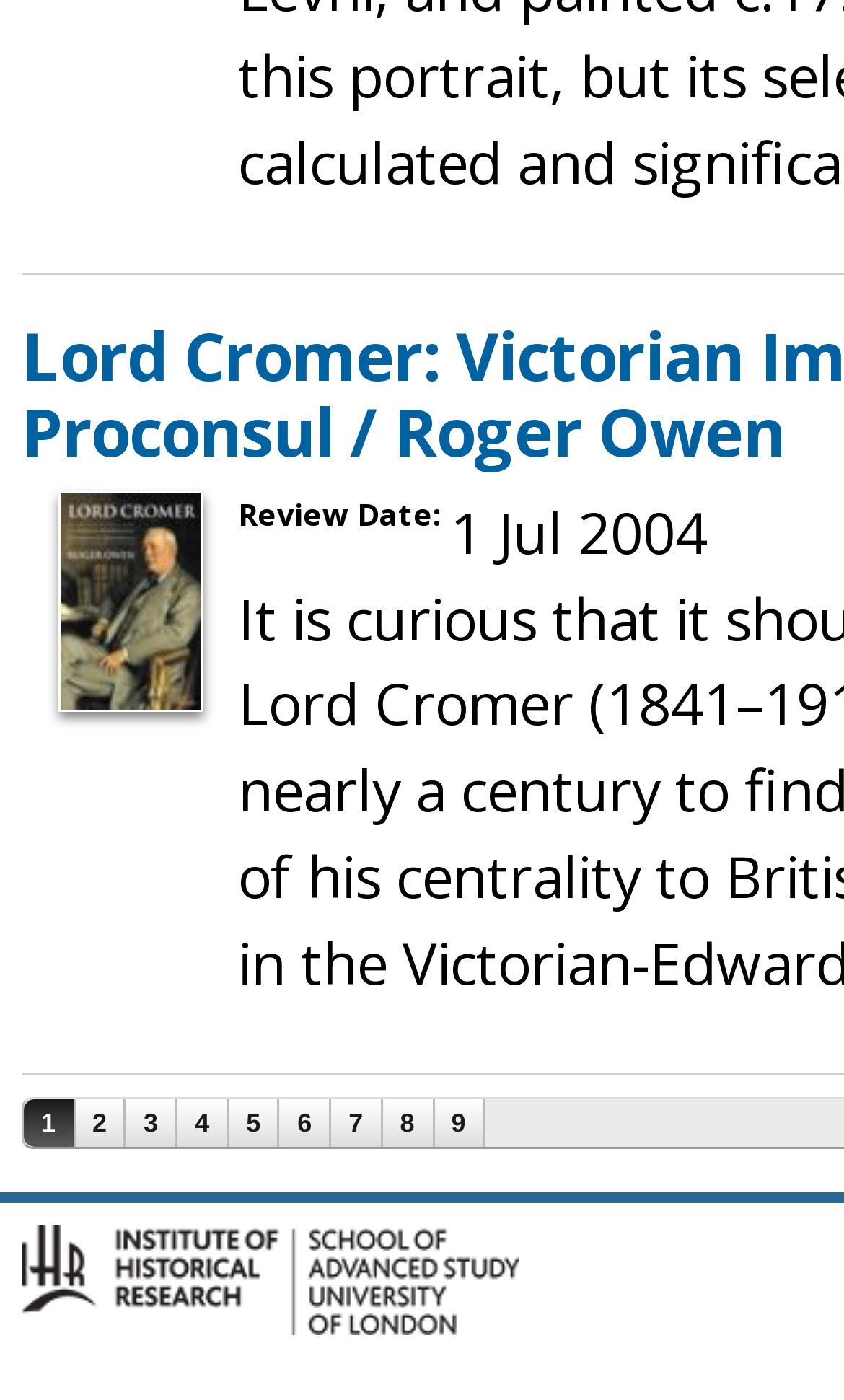Pinpoint the bounding box coordinates of the element to be clicked to execute the instruction: "Click on page 2".

[0.089, 0.784, 0.147, 0.819]